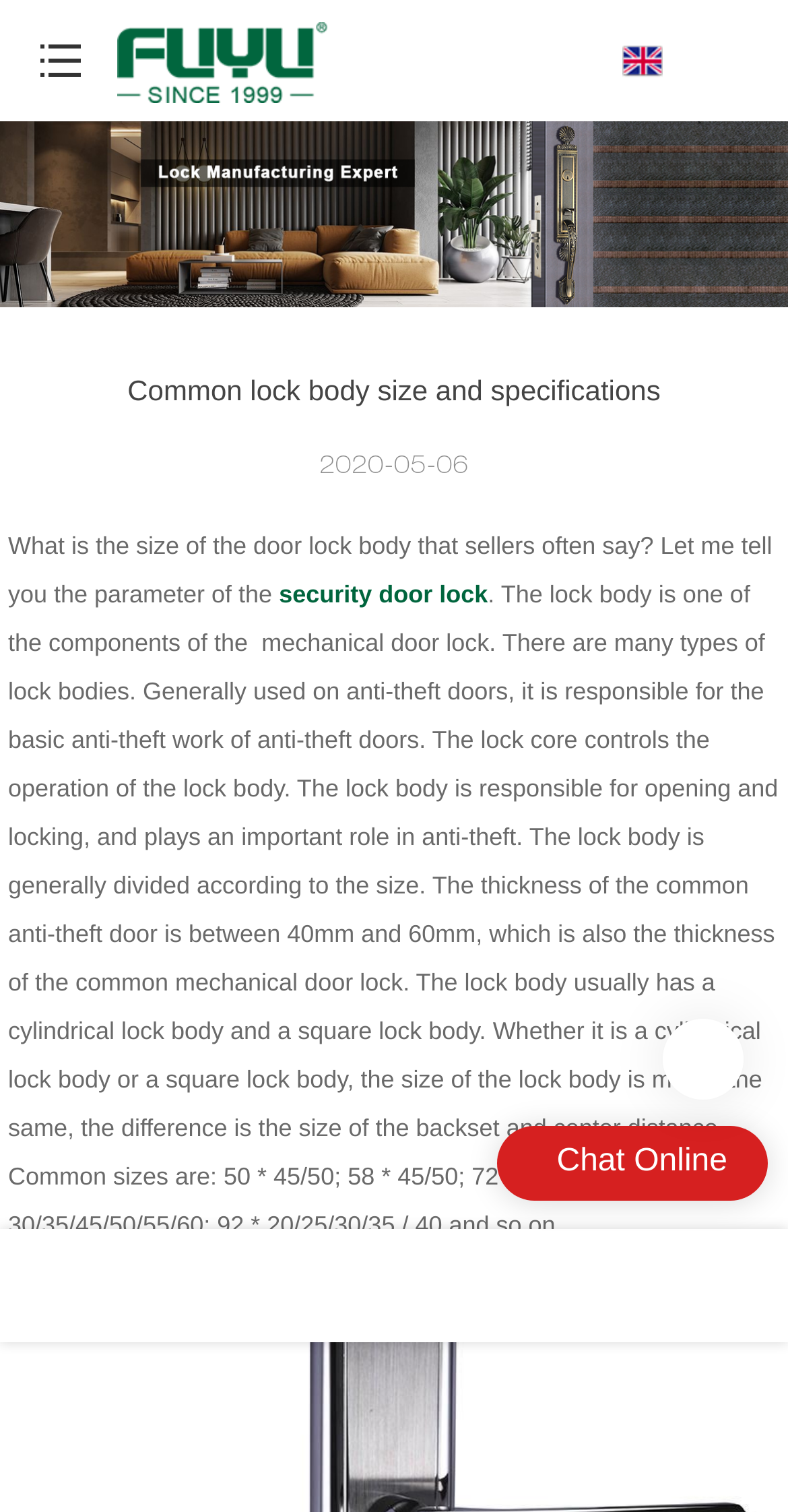Please extract the primary headline from the webpage.

Common lock body size and specifications